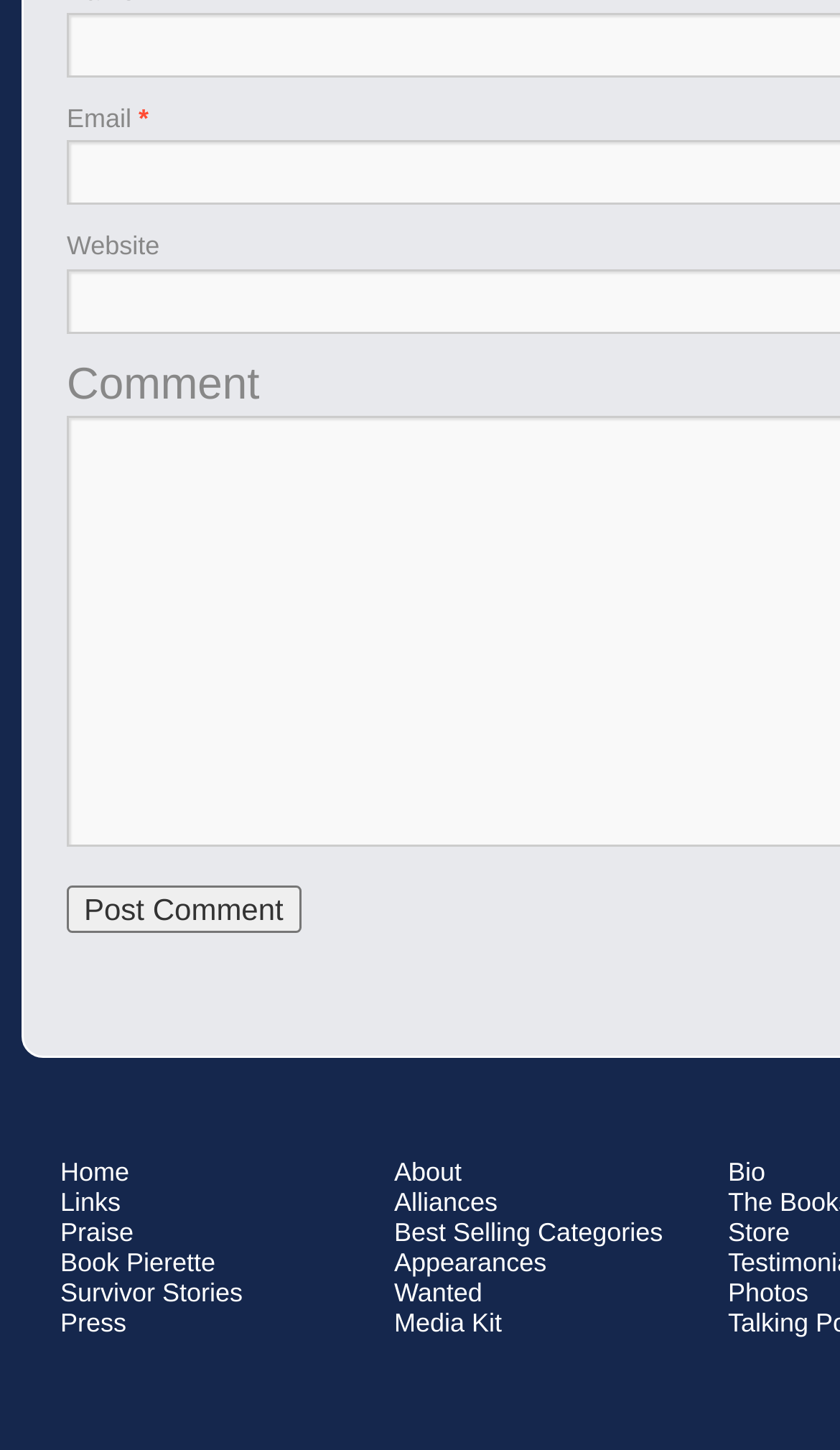Find the bounding box coordinates for the area that must be clicked to perform this action: "read about the benefits of online banking".

None